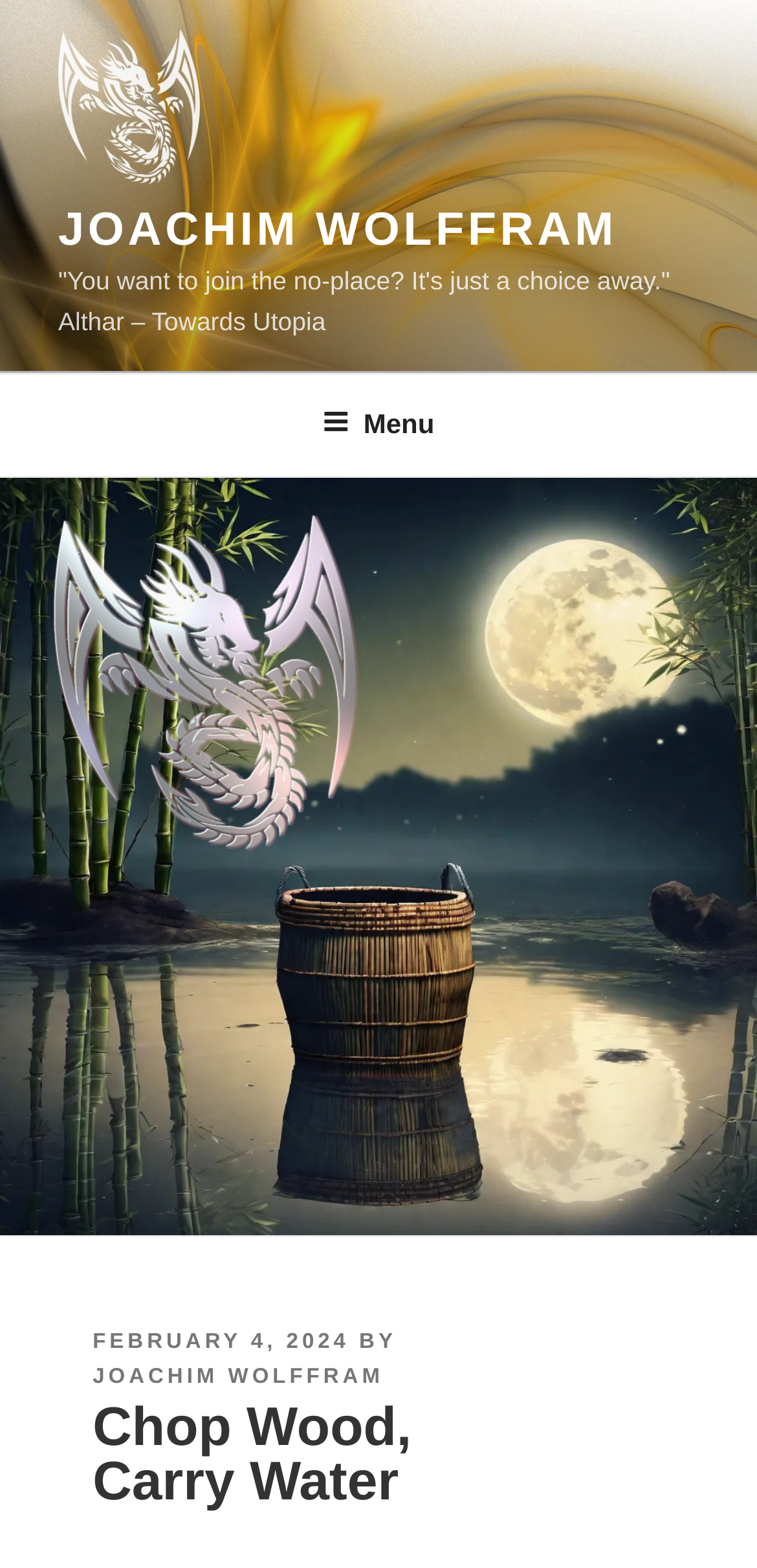Identify the text that serves as the heading for the webpage and generate it.

Chop Wood, Carry Water